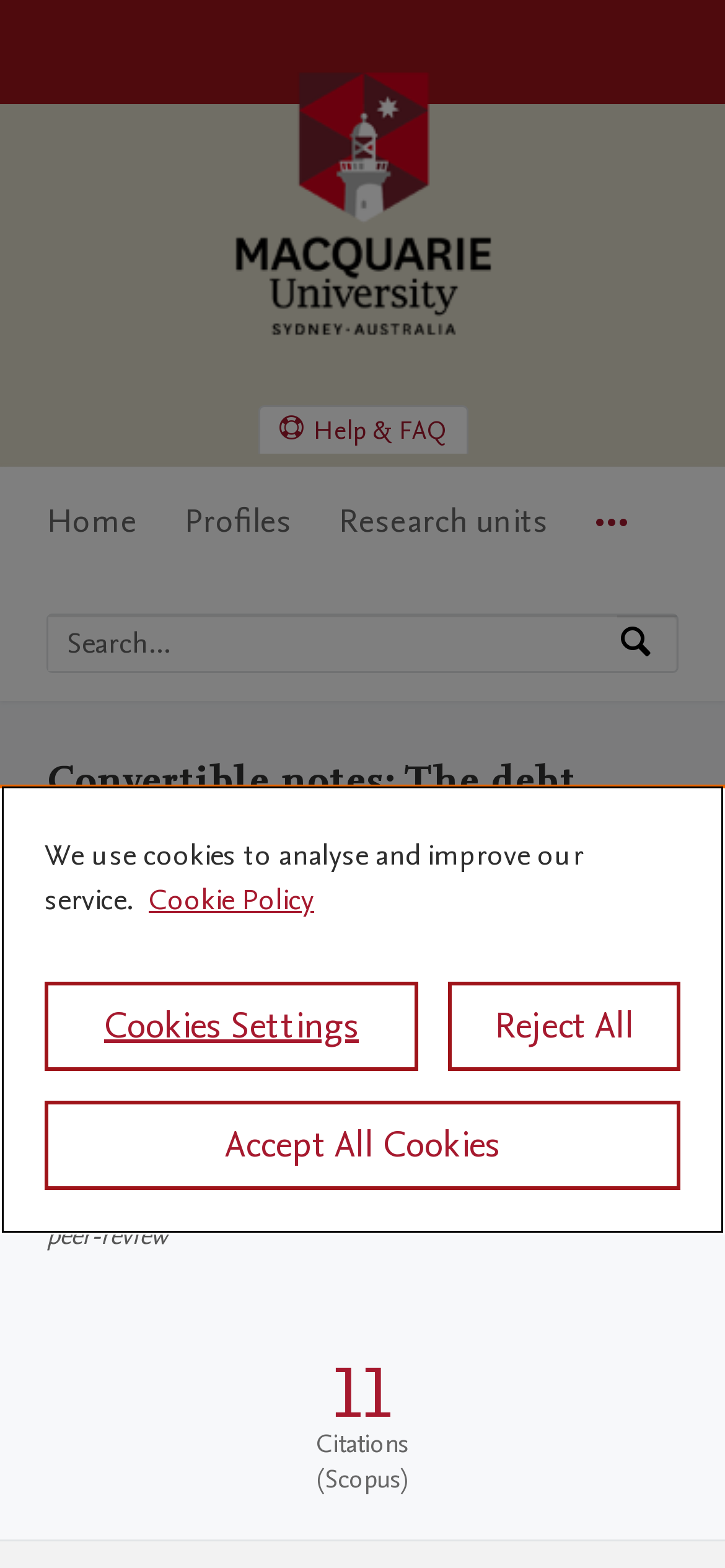Pinpoint the bounding box coordinates of the clickable element to carry out the following instruction: "View research output."

[0.064, 0.755, 0.303, 0.777]